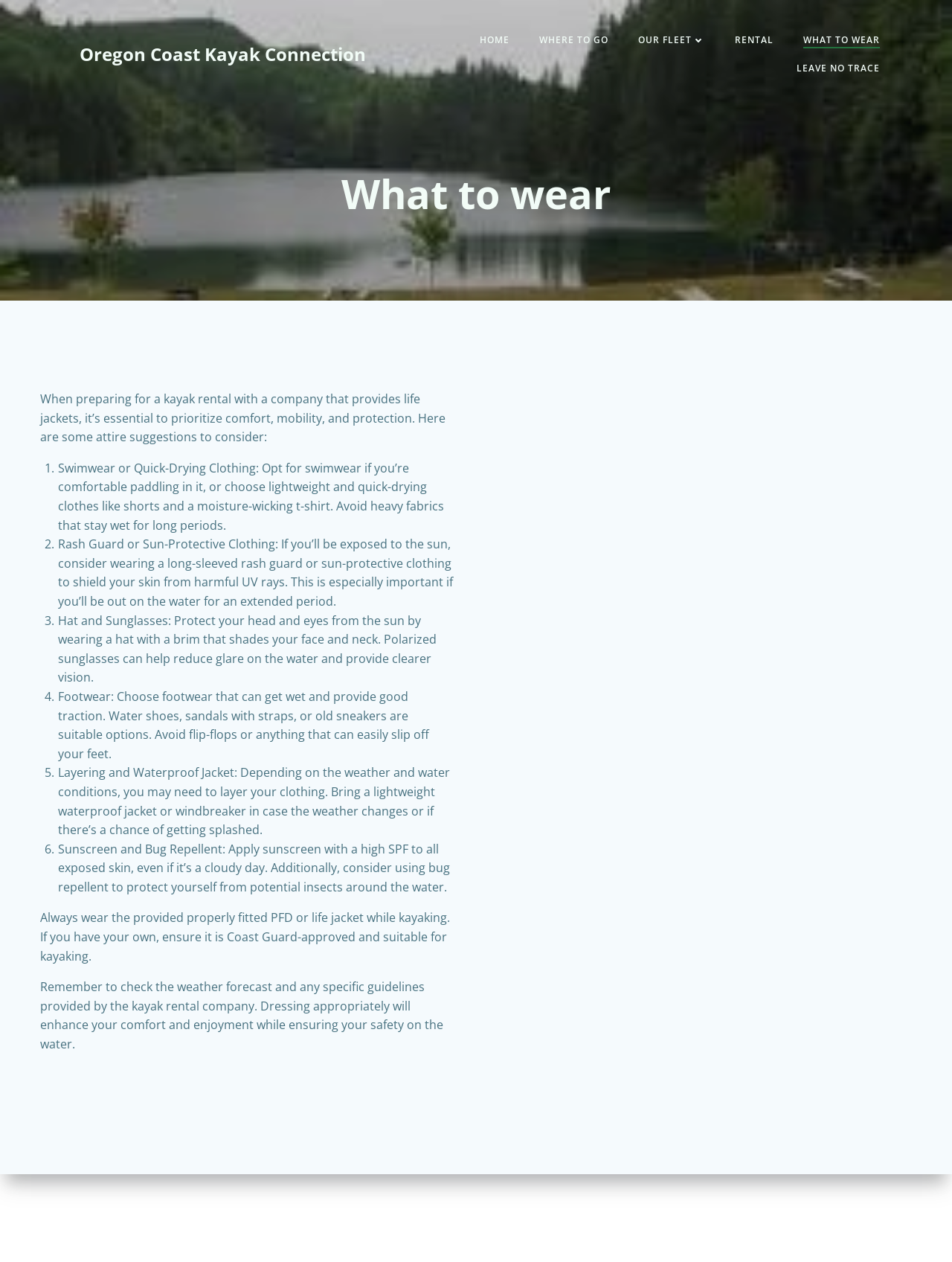What is the importance of wearing a life jacket?
Please answer the question with a detailed and comprehensive explanation.

The webpage emphasizes the importance of always wearing a properly fitted PFD or life jacket while kayaking, as it ensures safety on the water. It also recommends checking the weather forecast and guidelines provided by the kayak rental company.